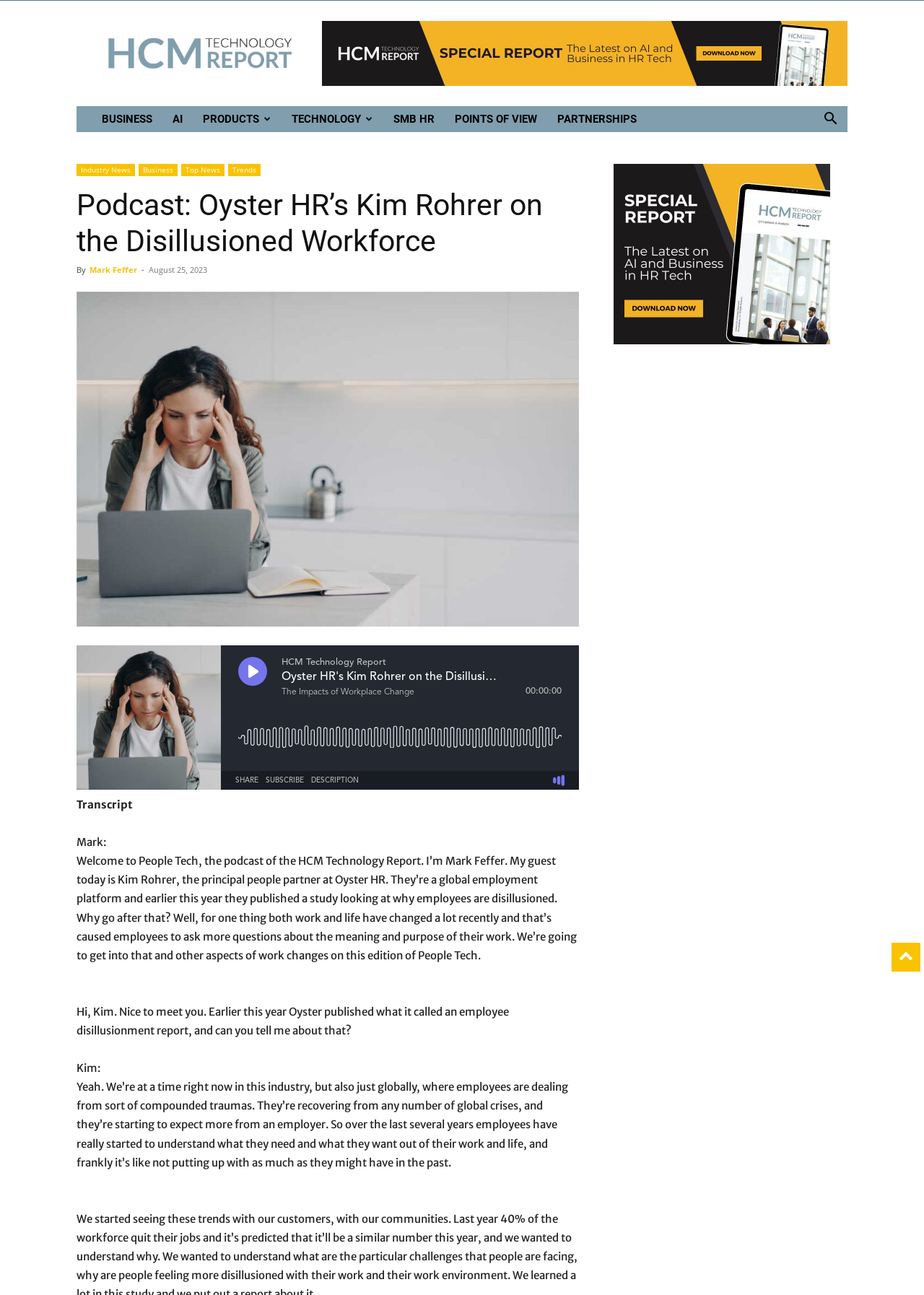What is the name of the publication?
Answer the question with a detailed and thorough explanation.

I determined the name of the publication by looking at the image with the text 'HCM Technology Report' and understanding that it is the logo of the publication.